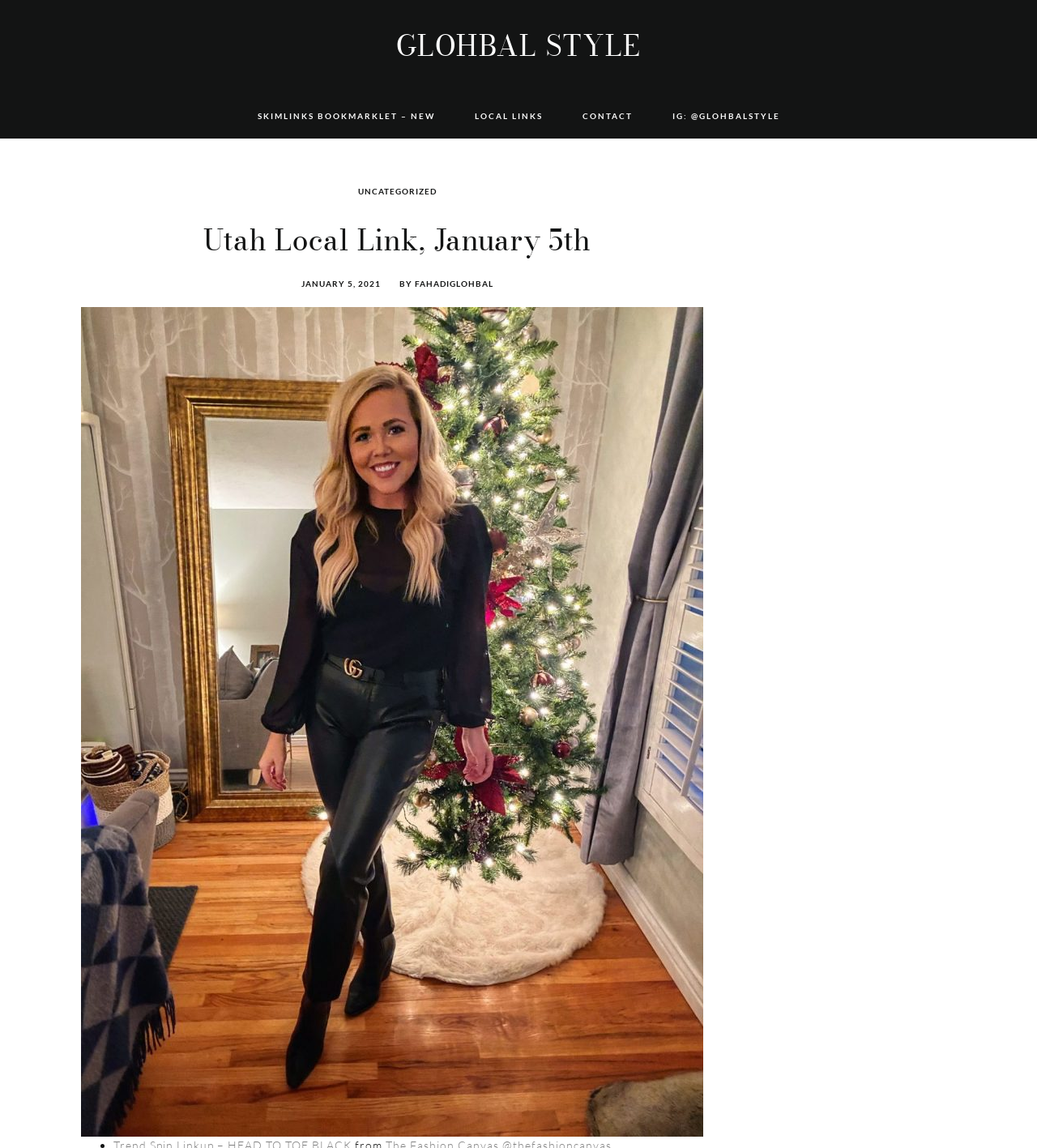What is the date of the blog post?
Could you give a comprehensive explanation in response to this question?

I found the answer by looking at the time element in the header section of the webpage, which displays the date 'JANUARY 5, 2021'.